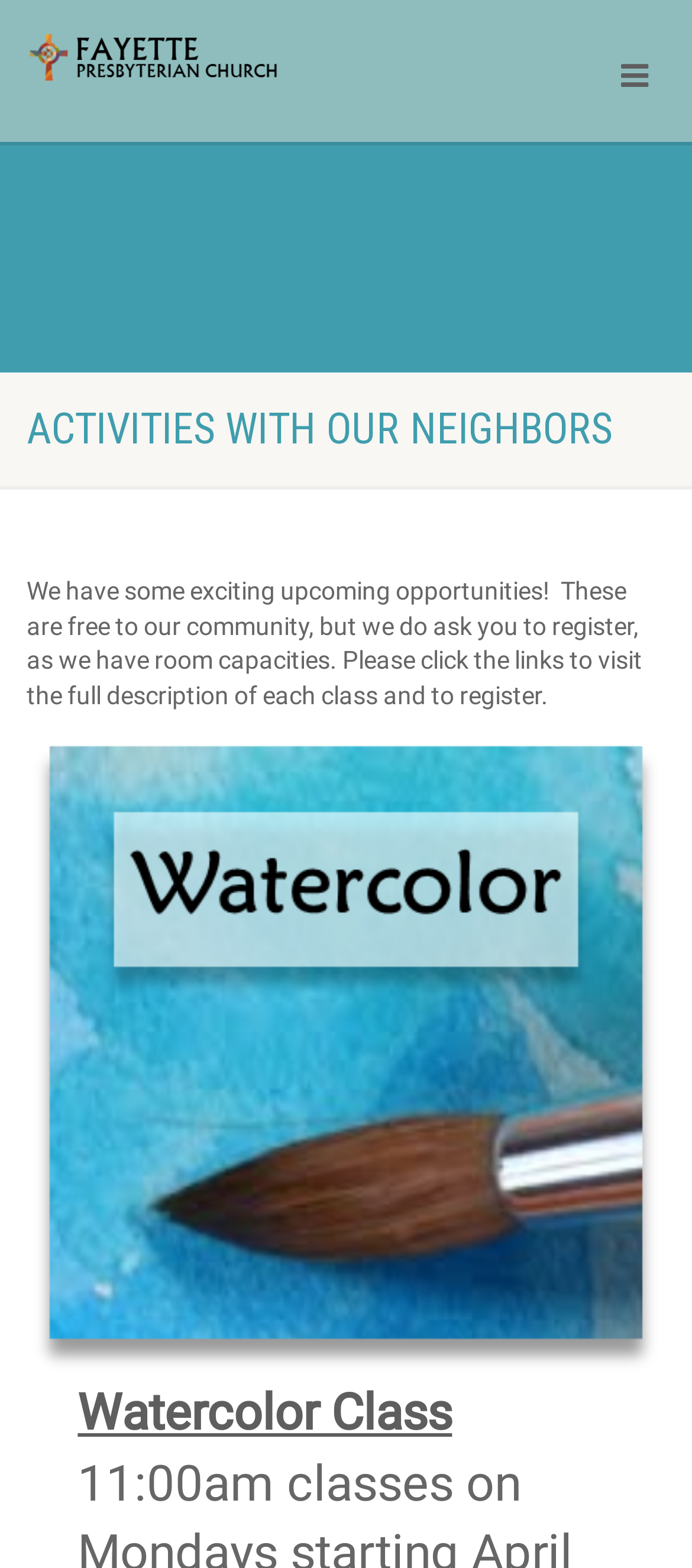Predict the bounding box coordinates for the UI element described as: "title="Fayette Presbyterian Church, PC(USA)"". The coordinates should be four float numbers between 0 and 1, presented as [left, top, right, bottom].

[0.038, 0.017, 0.628, 0.053]